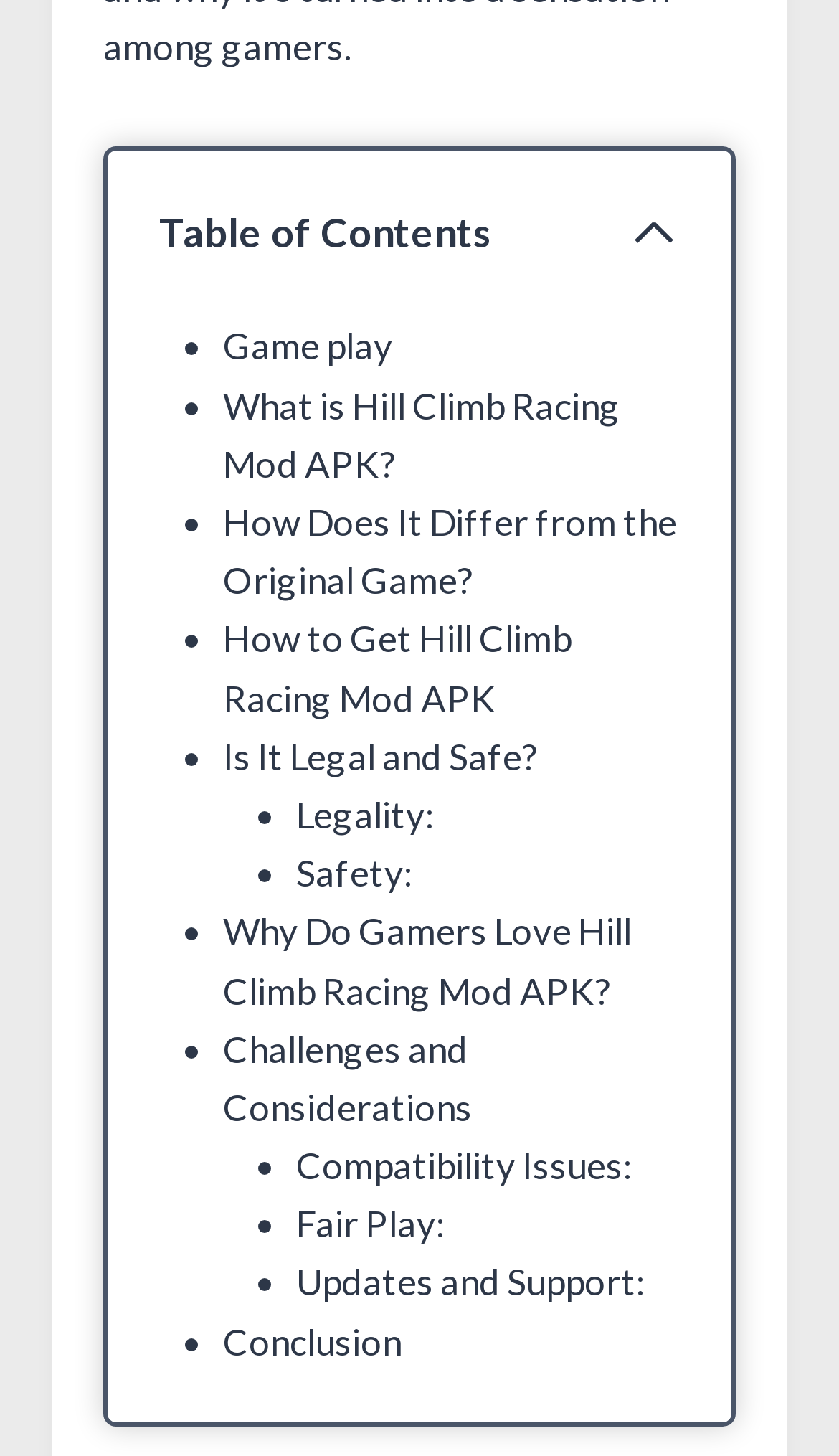Provide the bounding box coordinates for the area that should be clicked to complete the instruction: "Check the legality of Hill Climb Racing Mod APK".

[0.353, 0.544, 0.525, 0.575]